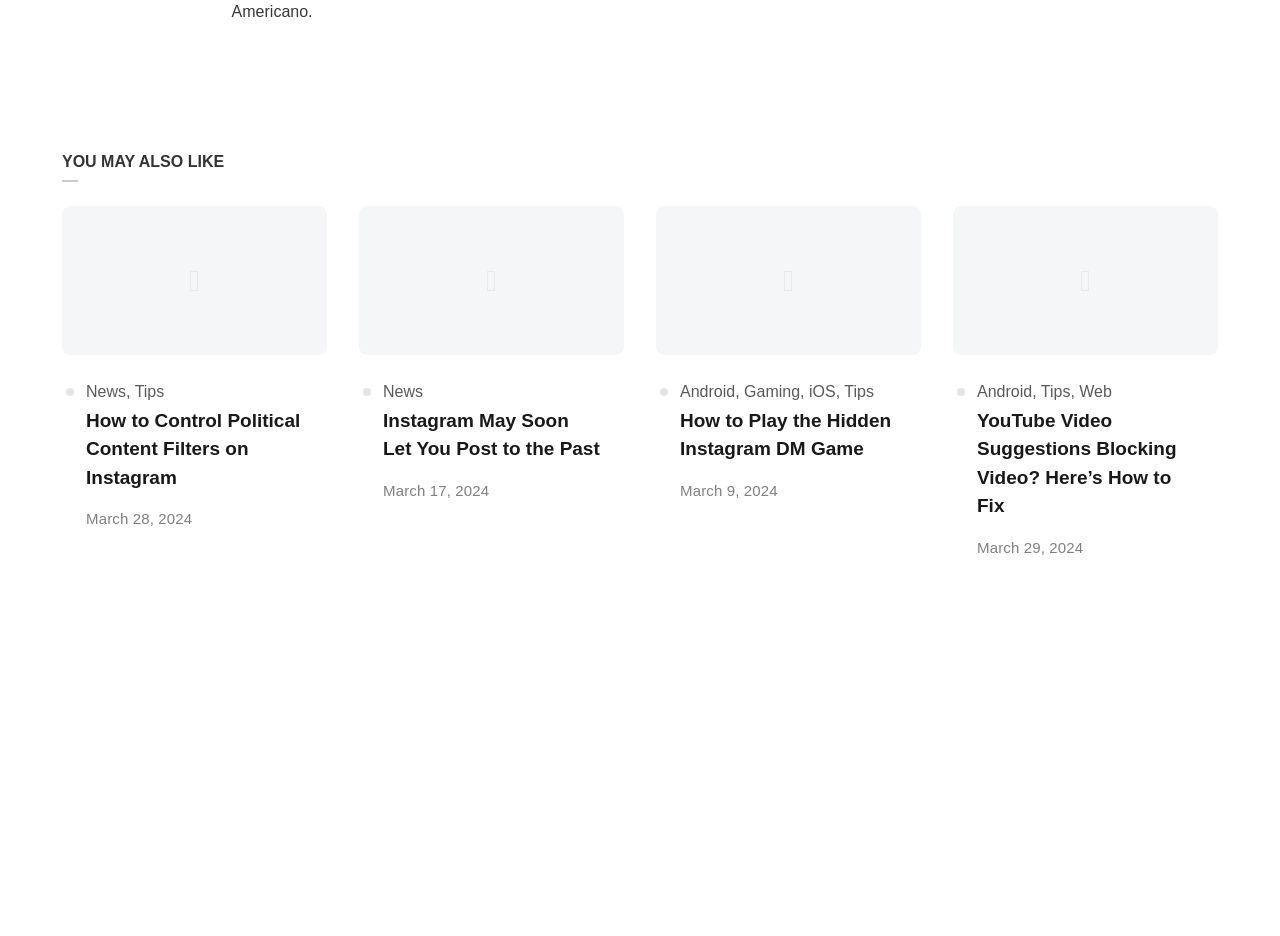How many comments are there on this webpage?
Could you give a comprehensive explanation in response to this question?

The webpage has a heading '9 Comments' which indicates that there are 9 comments on this webpage.